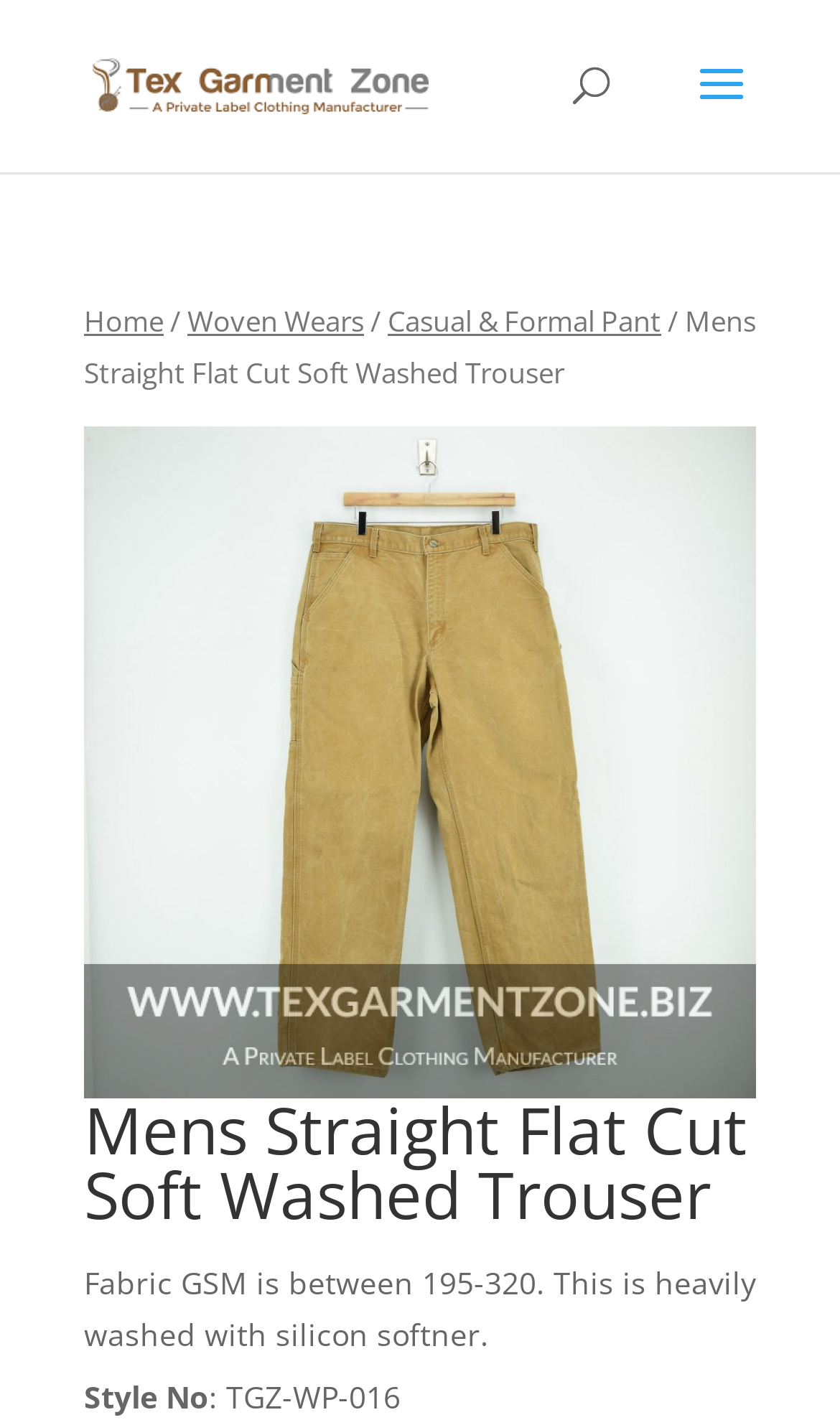Respond to the following question using a concise word or phrase: 
What is the name of the company?

Tex Garment Zone